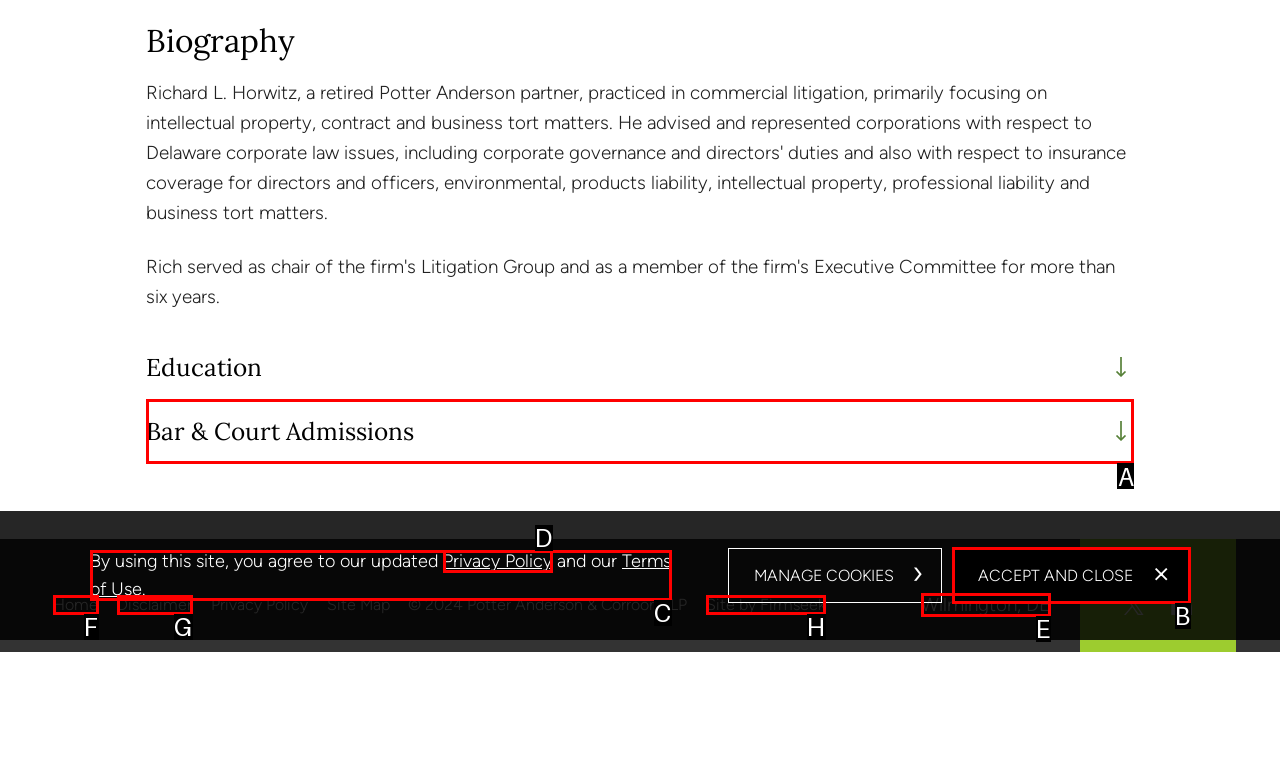Determine the HTML element that best matches this description: Site by Firmseek from the given choices. Respond with the corresponding letter.

H